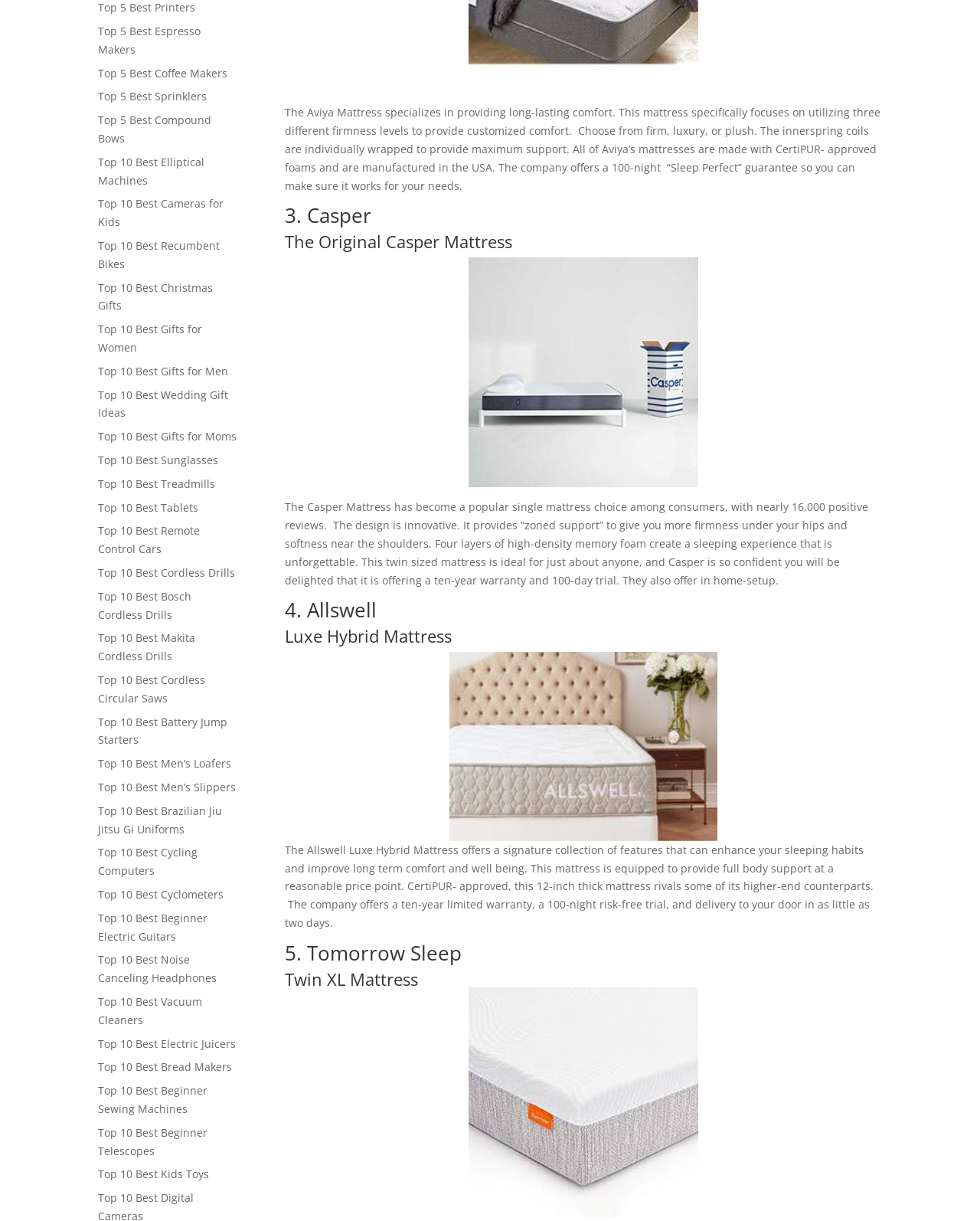Pinpoint the bounding box coordinates of the clickable area necessary to execute the following instruction: "Check out the Top 5 Best Printers". The coordinates should be given as four float numbers between 0 and 1, namely [left, top, right, bottom].

[0.1, 0.0, 0.199, 0.012]